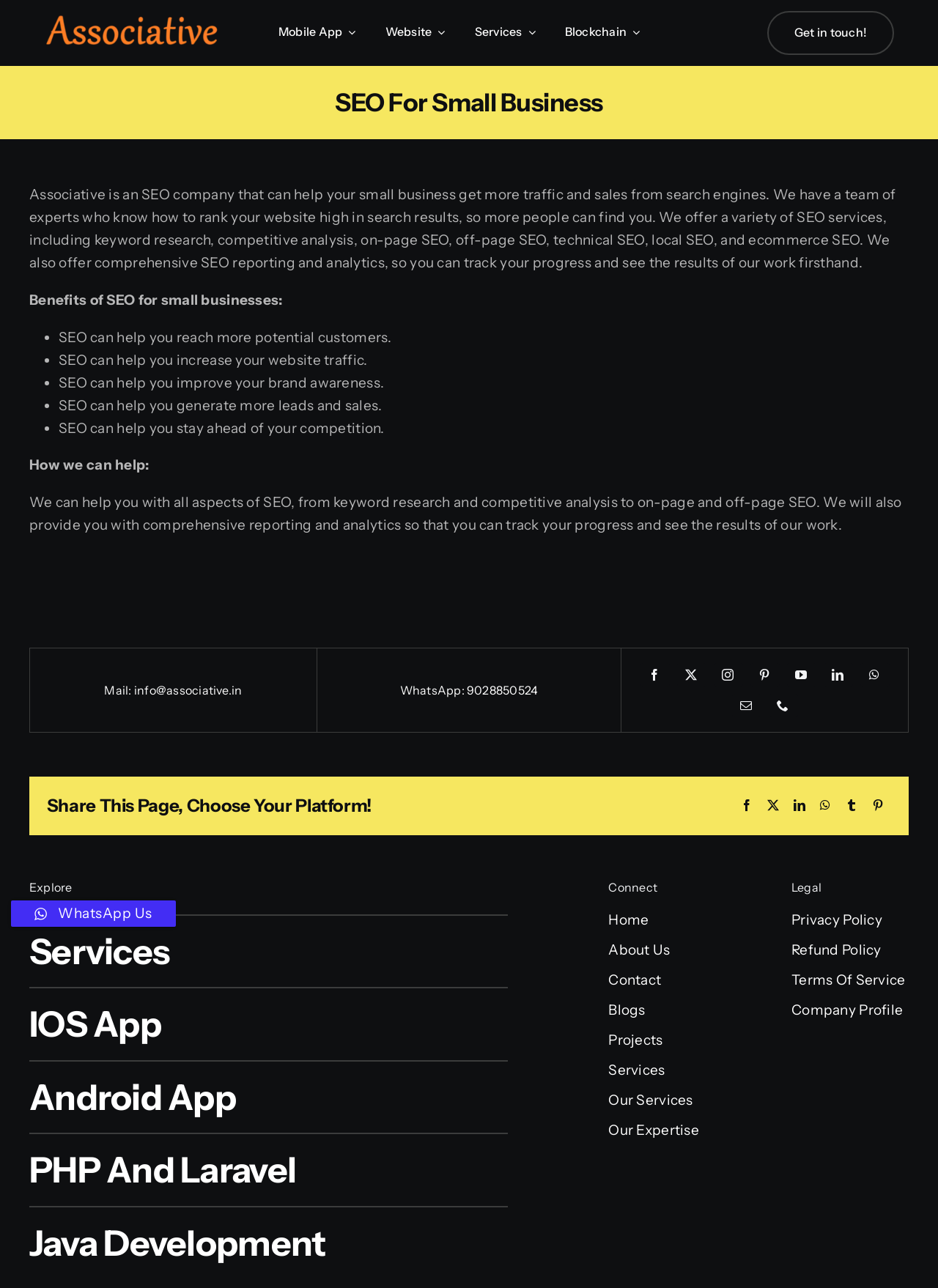Find the bounding box coordinates of the element I should click to carry out the following instruction: "Click on the 'Facebook' social media link".

[0.782, 0.617, 0.81, 0.634]